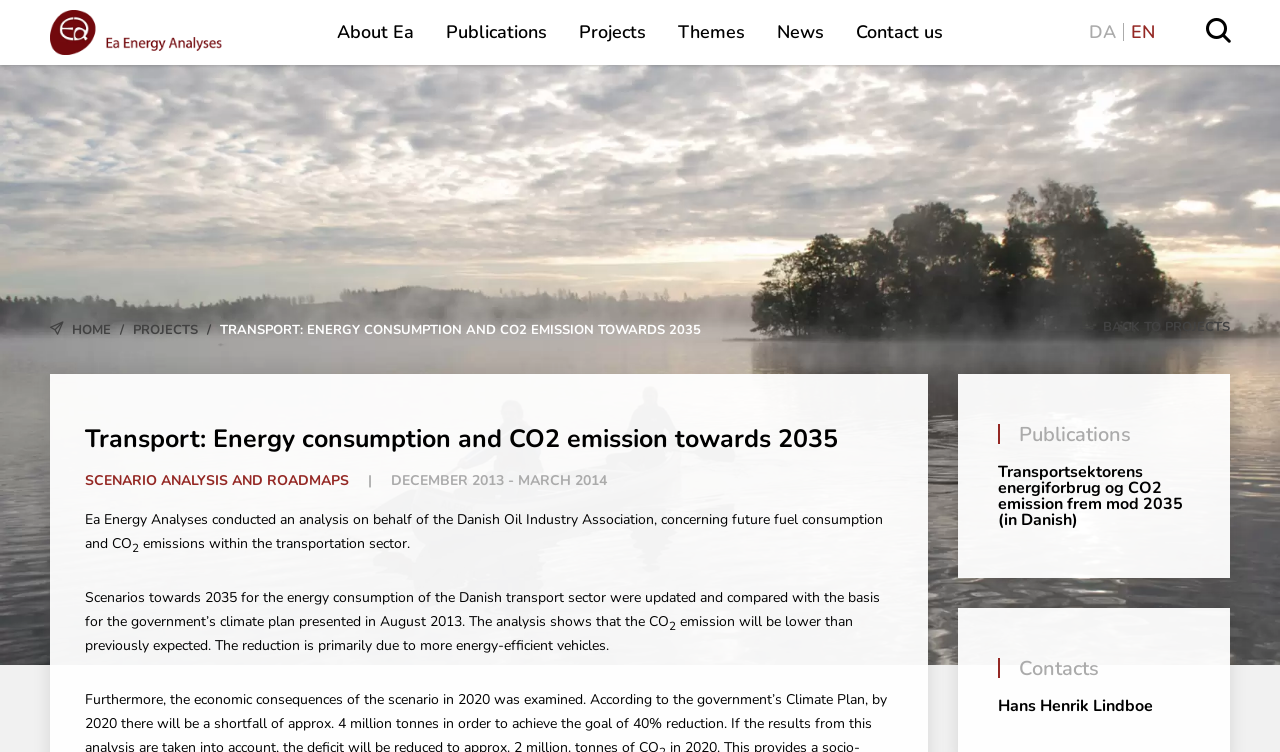Locate the bounding box coordinates of the item that should be clicked to fulfill the instruction: "Switch to Danish language".

[0.851, 0.027, 0.872, 0.059]